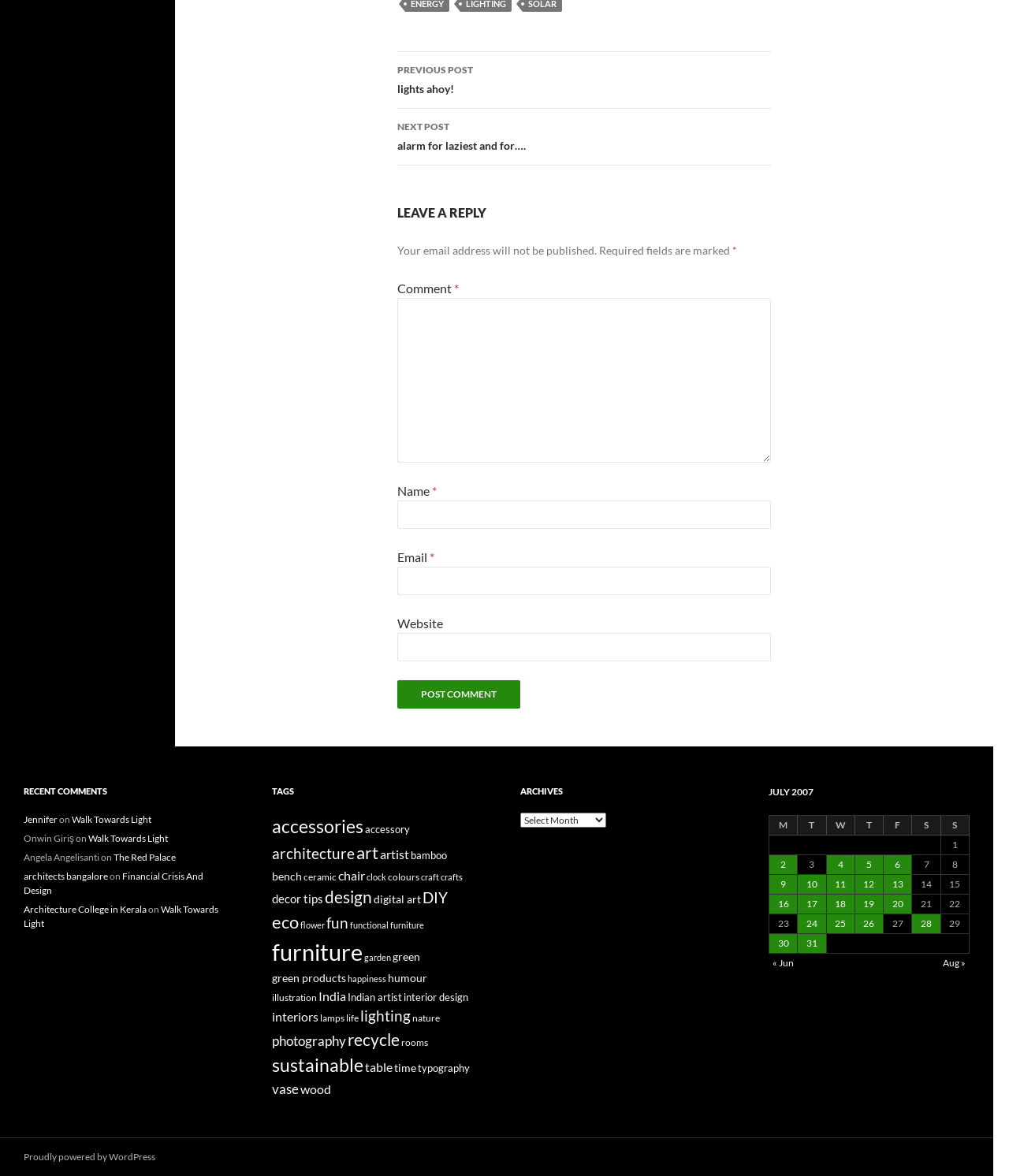How many recent comments are listed?
Make sure to answer the question with a detailed and comprehensive explanation.

I counted the number of links with names 'Jennifer', 'Onwin Giriş', 'Angela Angelisanti', 'architects bangalore', 'Financial Crisis And Design', 'Architecture College in Kerala', and 'Walk Towards Light', which are all recent comments listed.